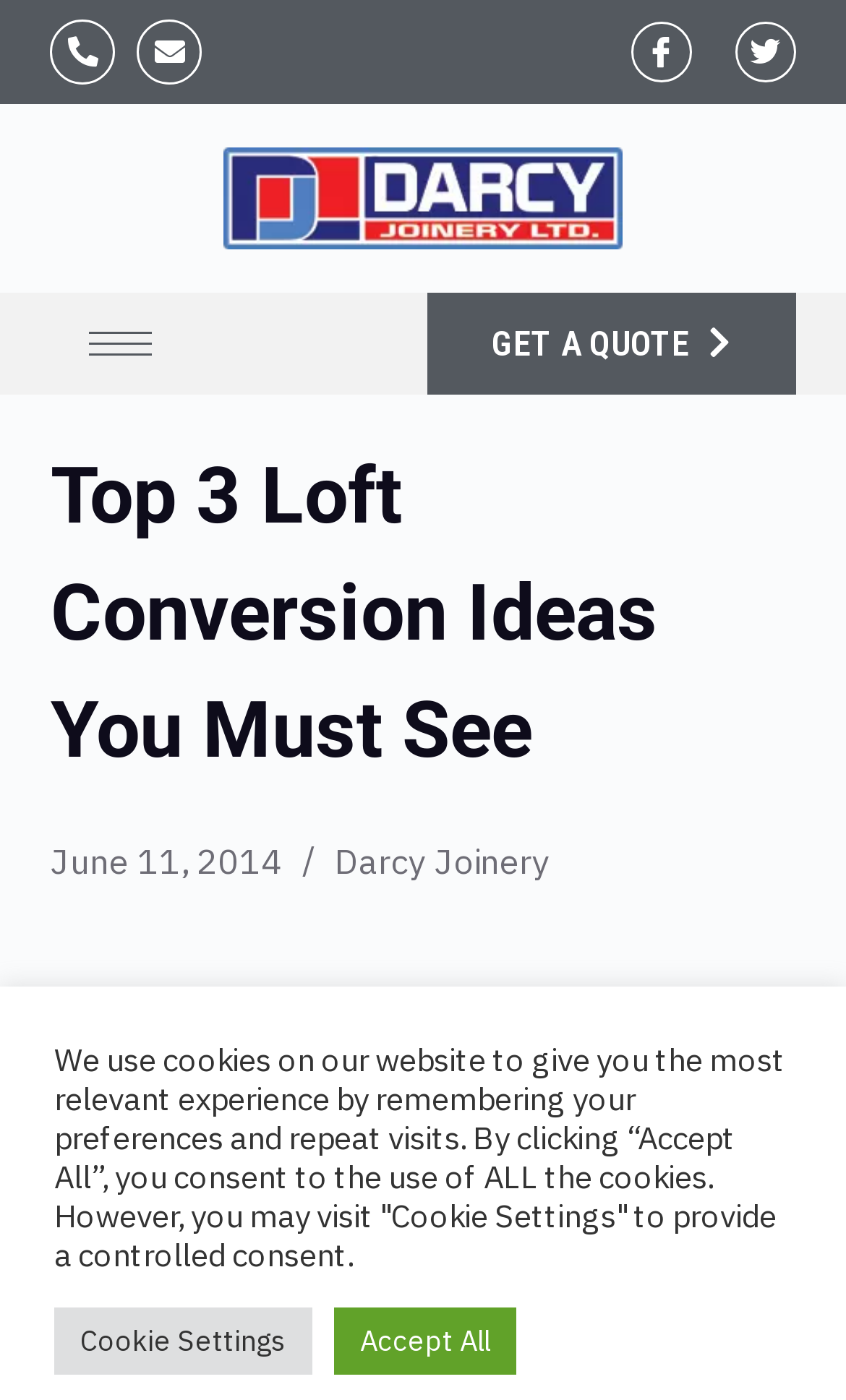Find the bounding box coordinates of the clickable area required to complete the following action: "Click the Darcy Joinery logo".

[0.162, 0.105, 0.838, 0.178]